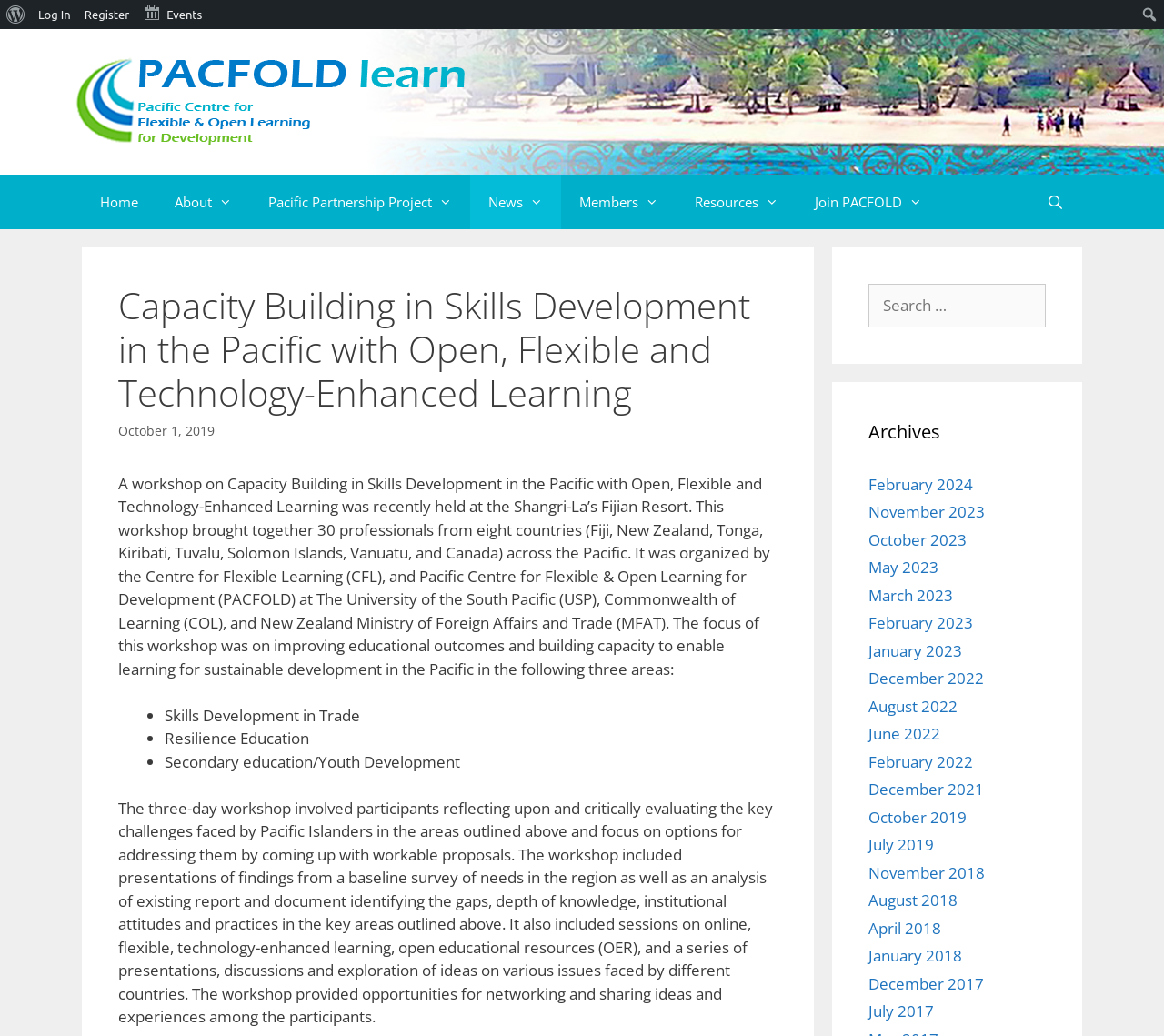Analyze the image and deliver a detailed answer to the question: What is the name of the resort where the workshop was held?

The workshop was held at the Shangri-La’s Fijian Resort, which is mentioned in the StaticText element of the webpage as the location of the workshop.